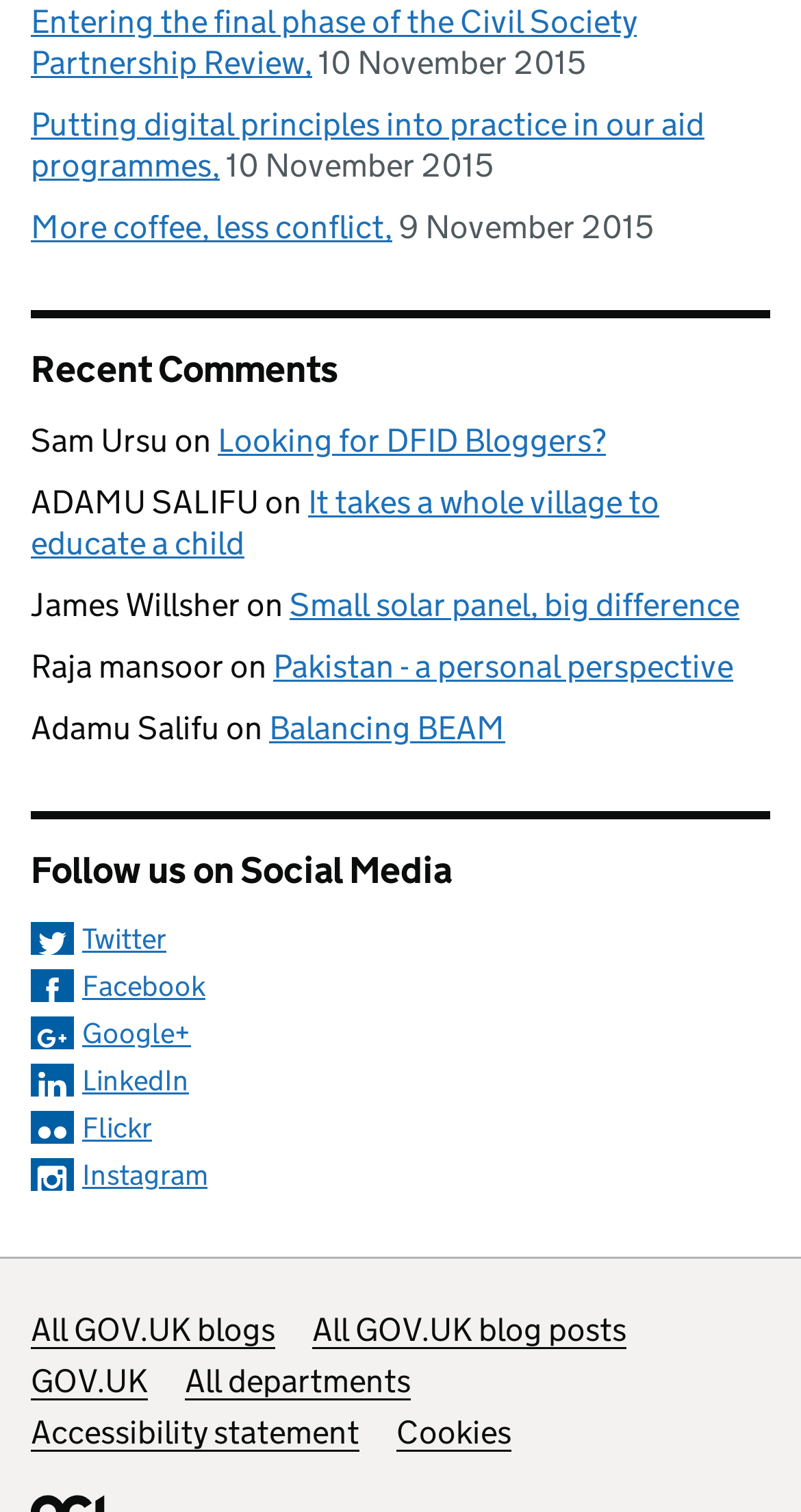Locate the bounding box coordinates of the element's region that should be clicked to carry out the following instruction: "Visit the GOV.UK website". The coordinates need to be four float numbers between 0 and 1, i.e., [left, top, right, bottom].

[0.038, 0.901, 0.185, 0.926]